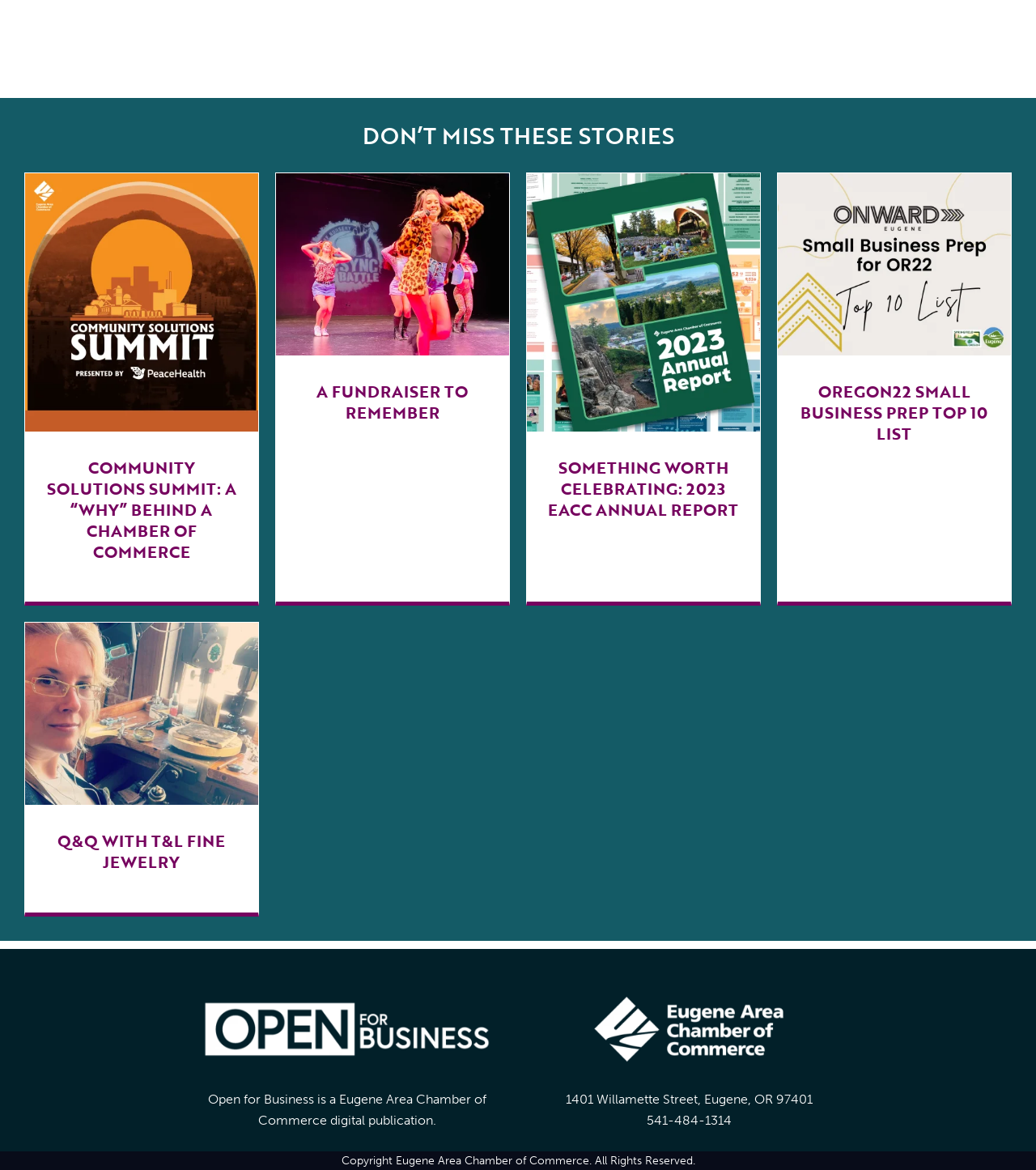Please identify the bounding box coordinates of the area that needs to be clicked to fulfill the following instruction: "View the 'Something Worth Celebrating: 2023 EACC Annual Report' article."

[0.509, 0.148, 0.734, 0.369]